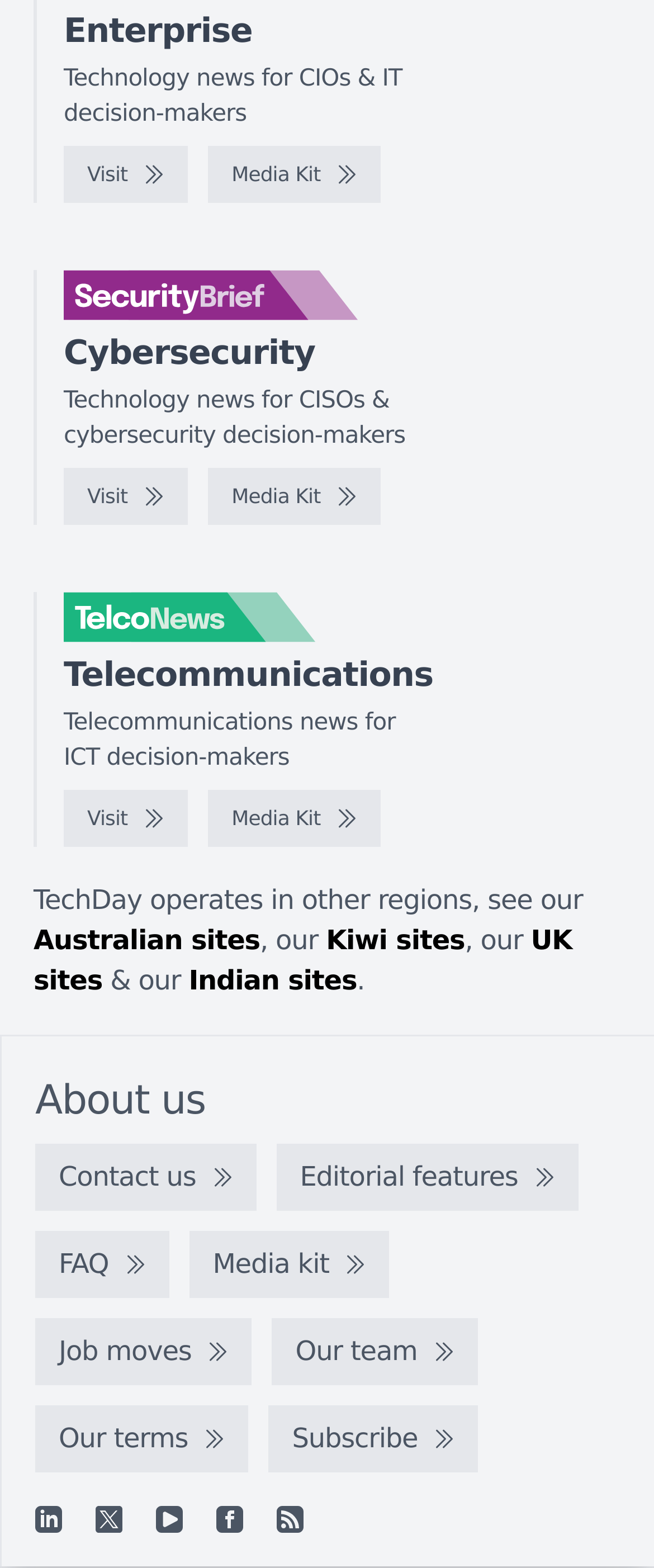What is the purpose of the 'Media Kit' link?
Please answer the question with a single word or phrase, referencing the image.

To access media kit information